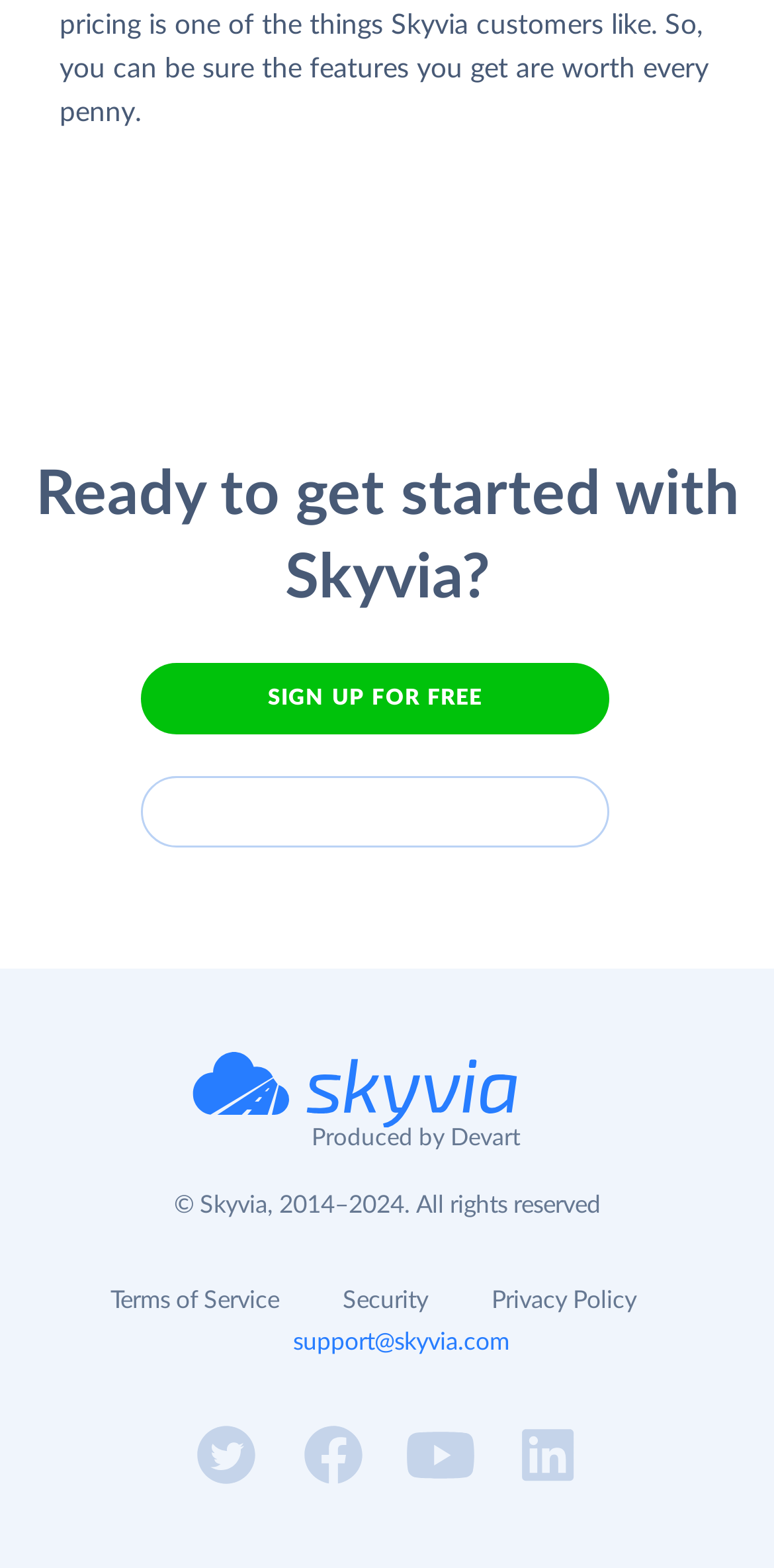Please identify the bounding box coordinates of the clickable area that will fulfill the following instruction: "Sign up for free". The coordinates should be in the format of four float numbers between 0 and 1, i.e., [left, top, right, bottom].

[0.182, 0.422, 0.787, 0.468]